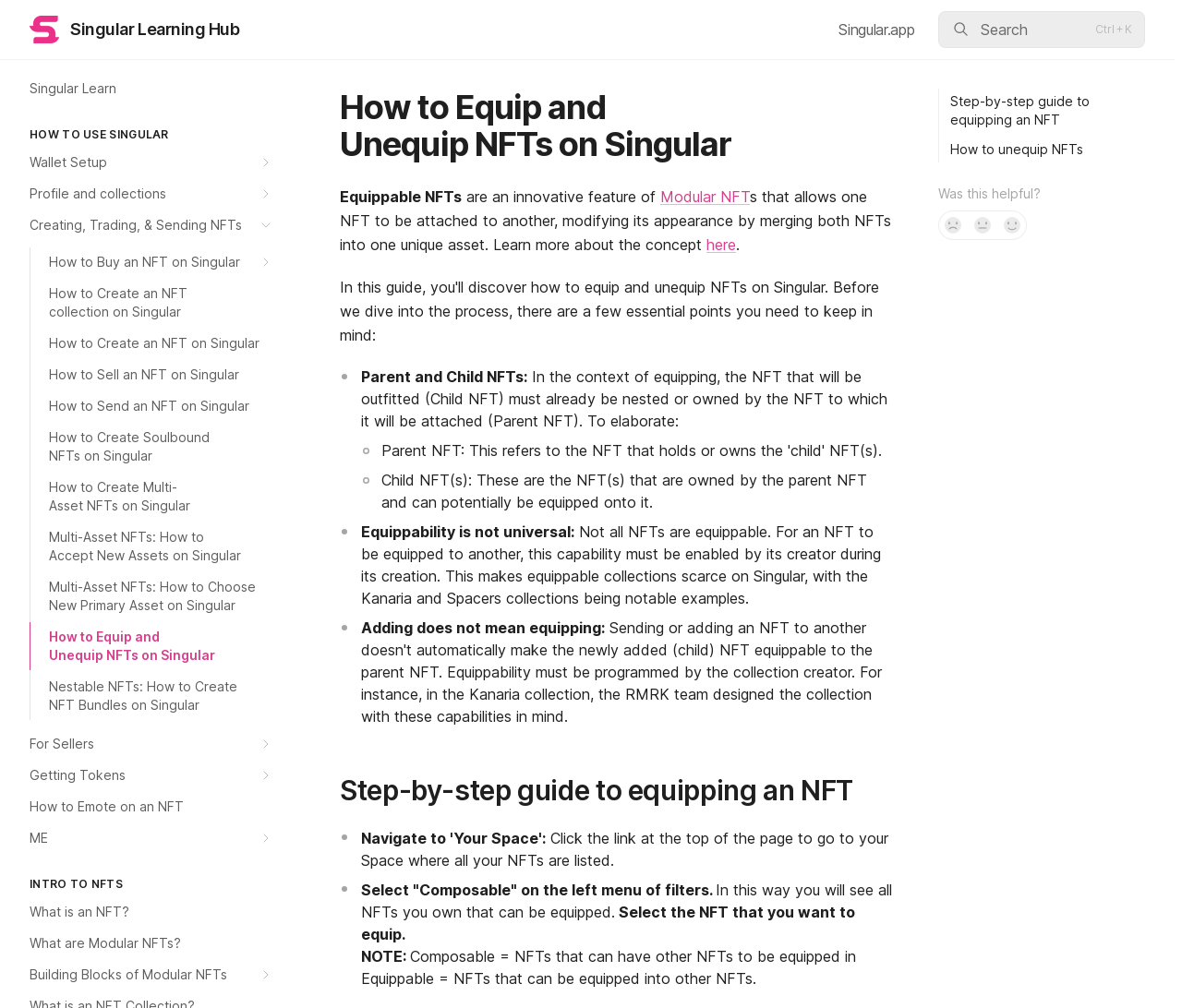What is the difference between 'Composable' and 'Equippable'?
Using the image, provide a concise answer in one word or a short phrase.

Composable = NFTs that can have other NFTs equipped, Equippable = NFTs that can be equipped into other NFTs